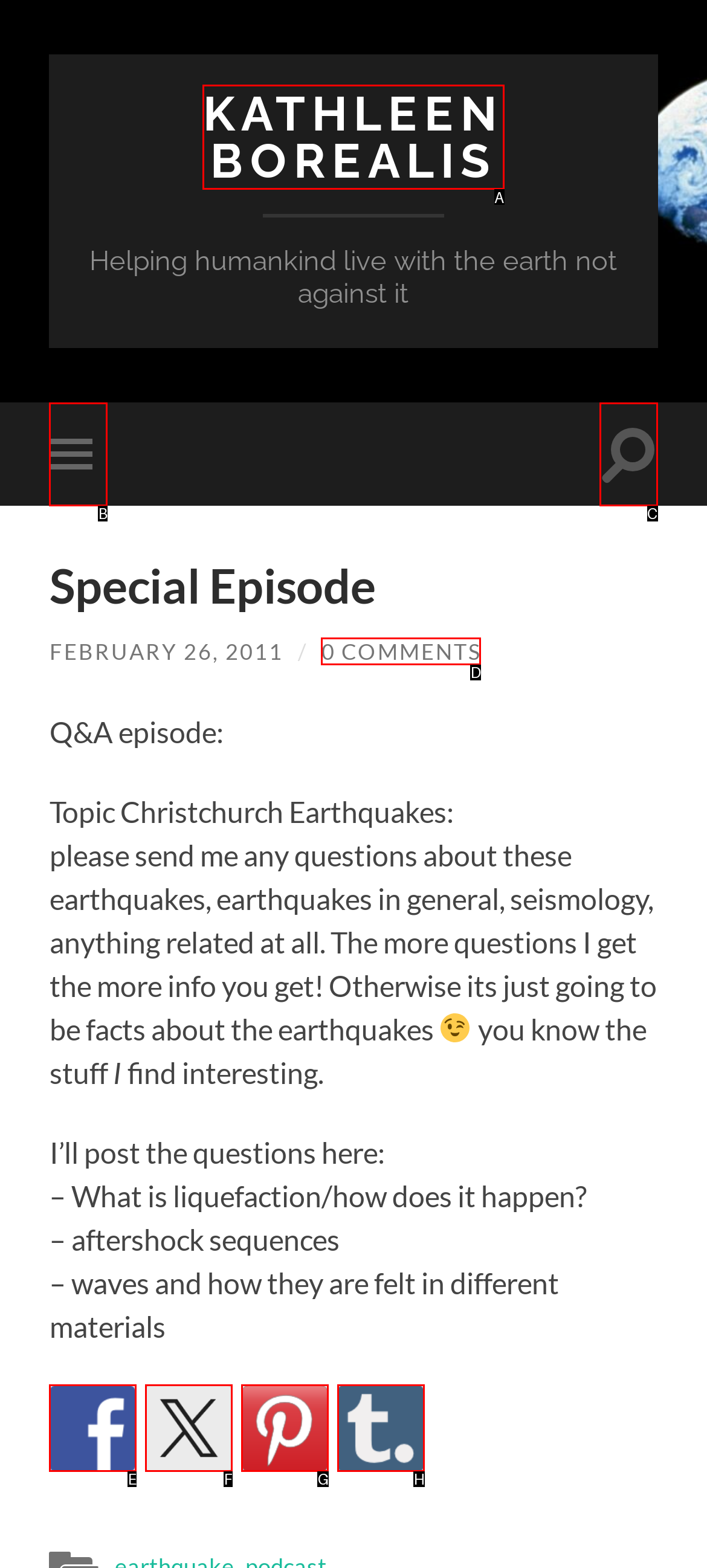Select the appropriate HTML element to click on to finish the task: Click on Kathleen Borealis.
Answer with the letter corresponding to the selected option.

A